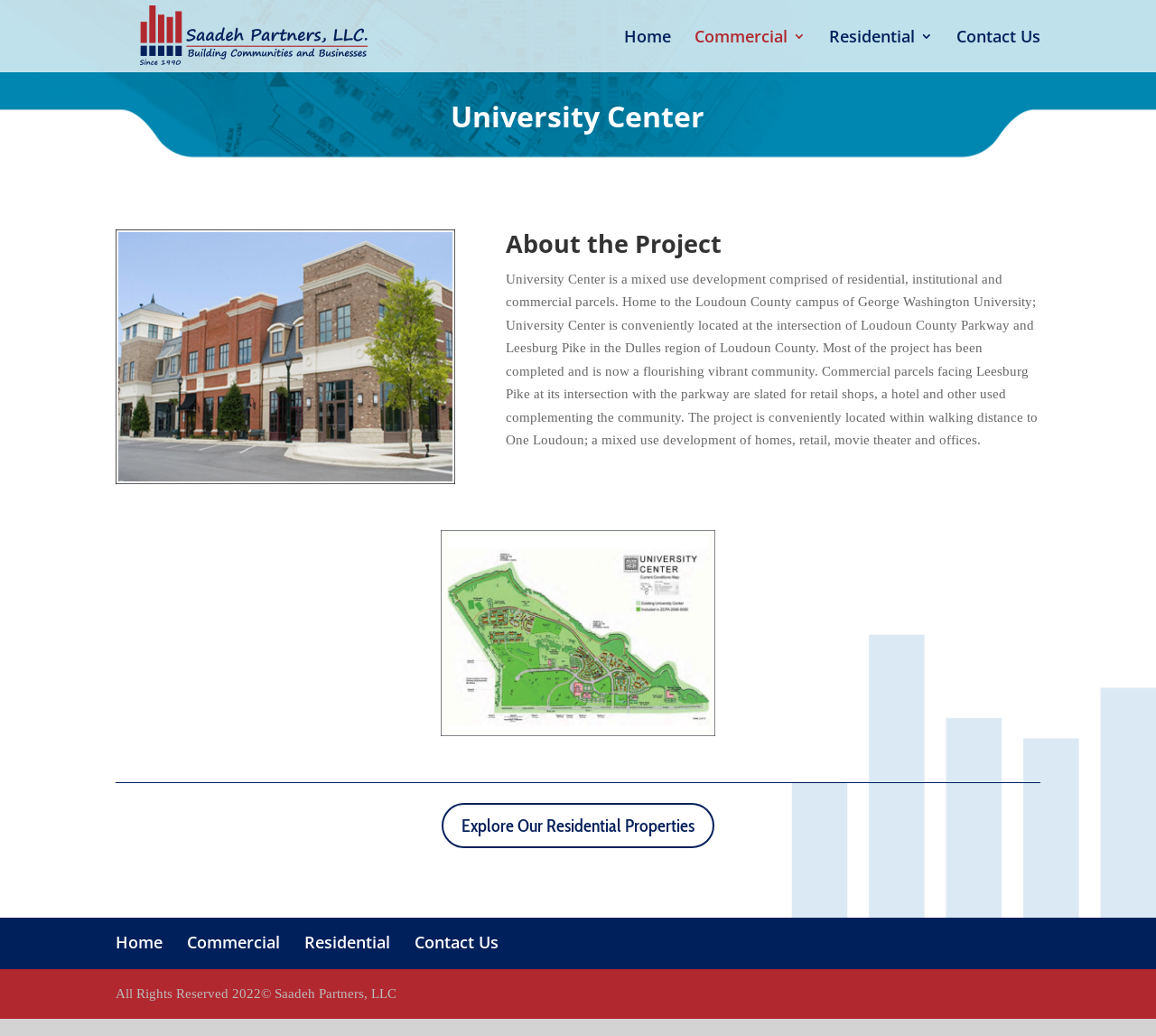What is the location of the University Center?
Give a single word or phrase as your answer by examining the image.

Loudoun County